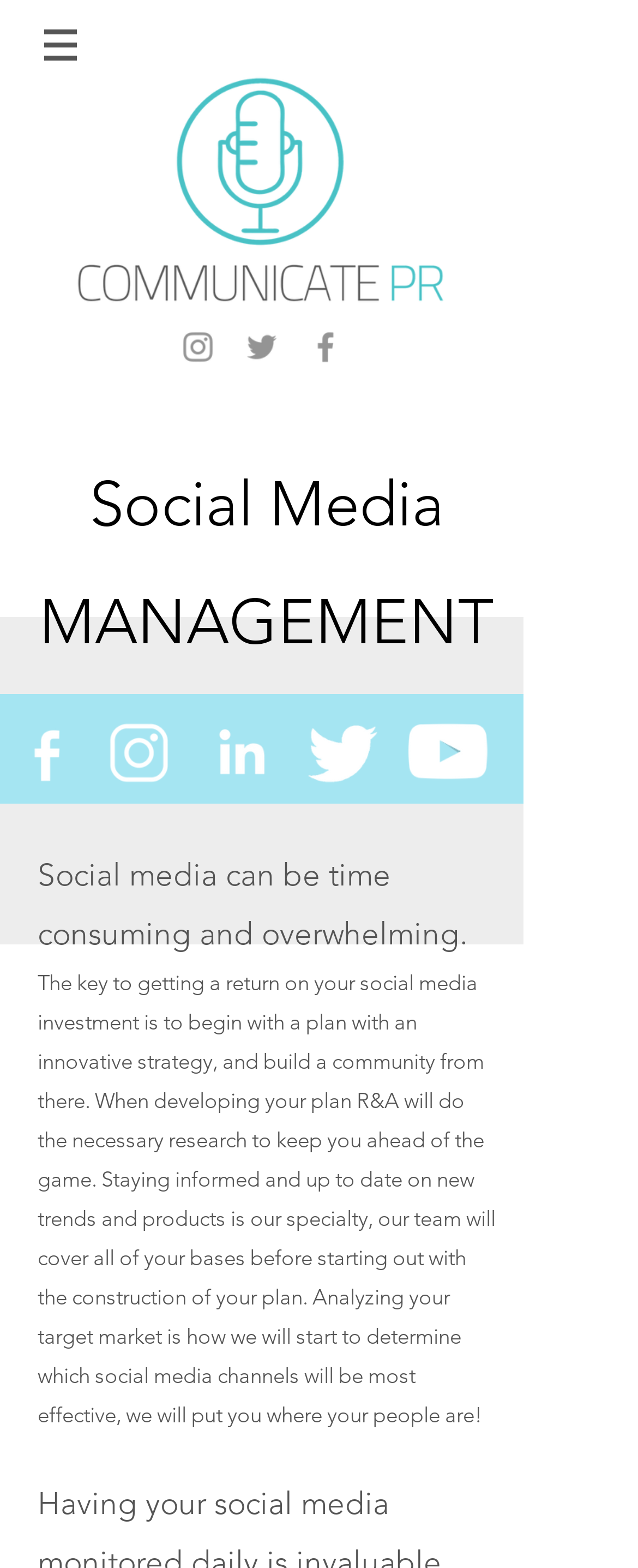Provide a short answer to the following question with just one word or phrase: What is the company logo displayed on the webpage?

Communicate PR Logo